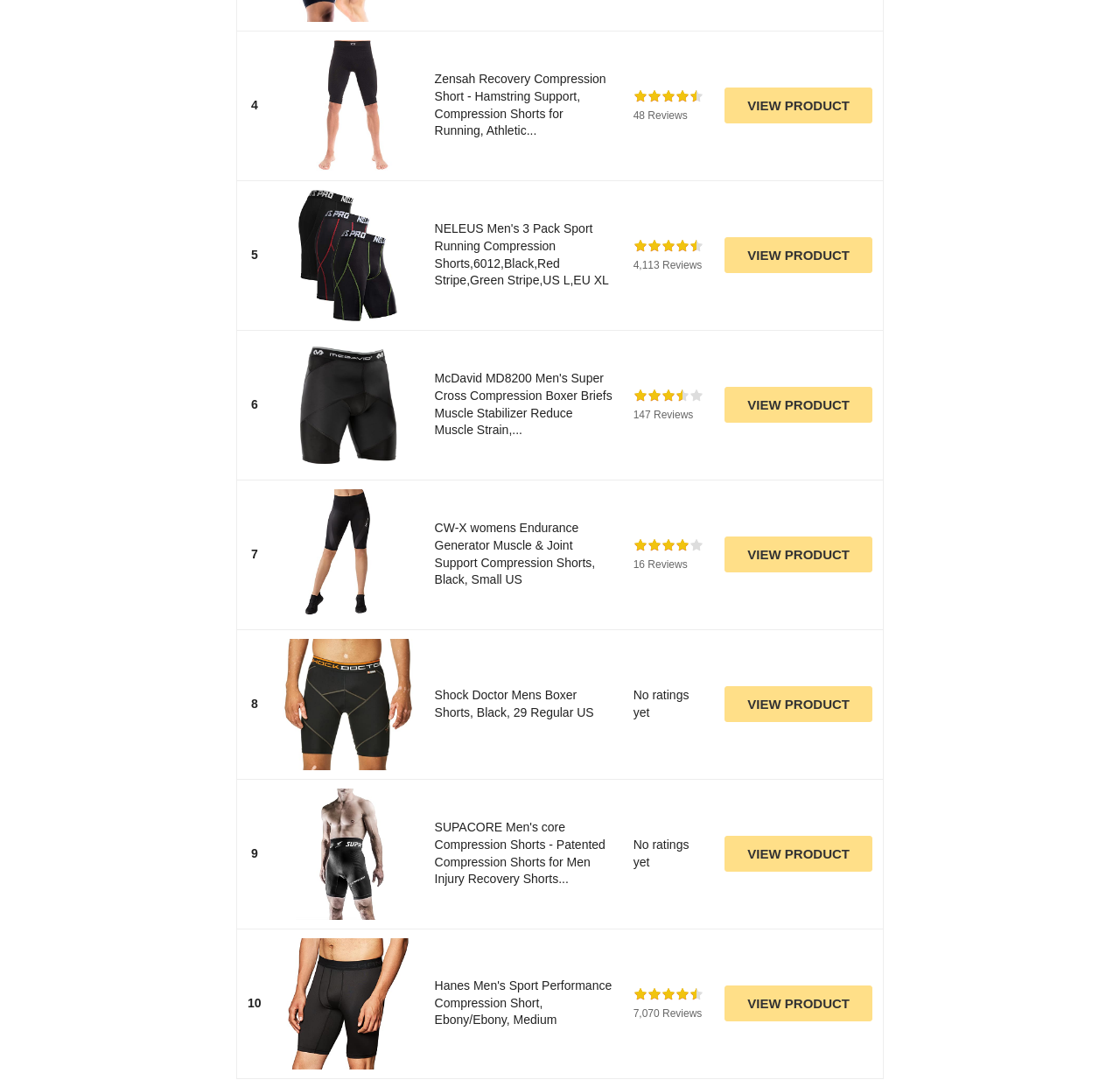Locate the bounding box coordinates of the area that needs to be clicked to fulfill the following instruction: "View product details of Zensah Recovery Compression Short". The coordinates should be in the format of four float numbers between 0 and 1, namely [left, top, right, bottom].

[0.647, 0.081, 0.779, 0.114]